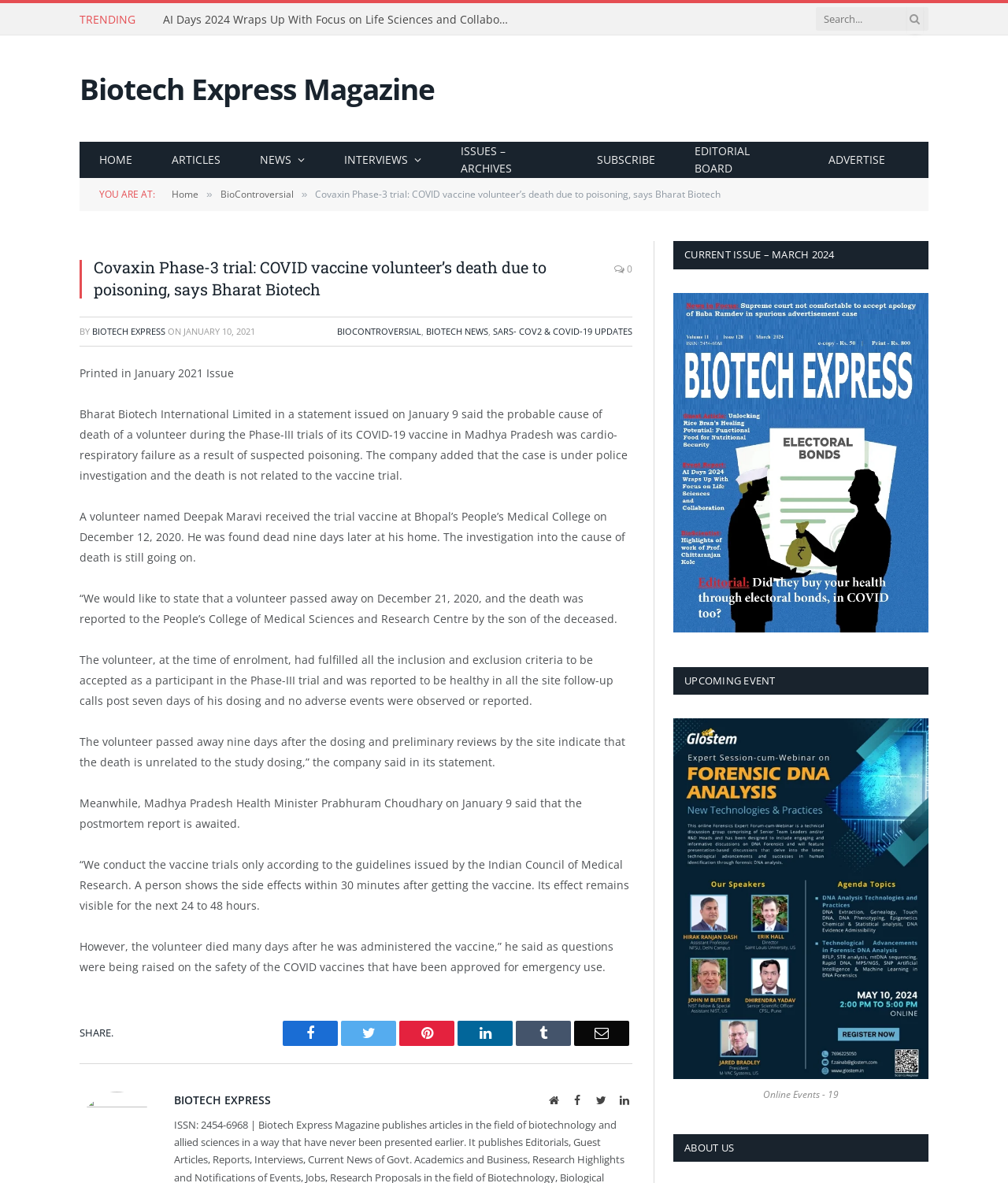Please find the bounding box for the UI component described as follows: "Articles".

[0.151, 0.12, 0.238, 0.15]